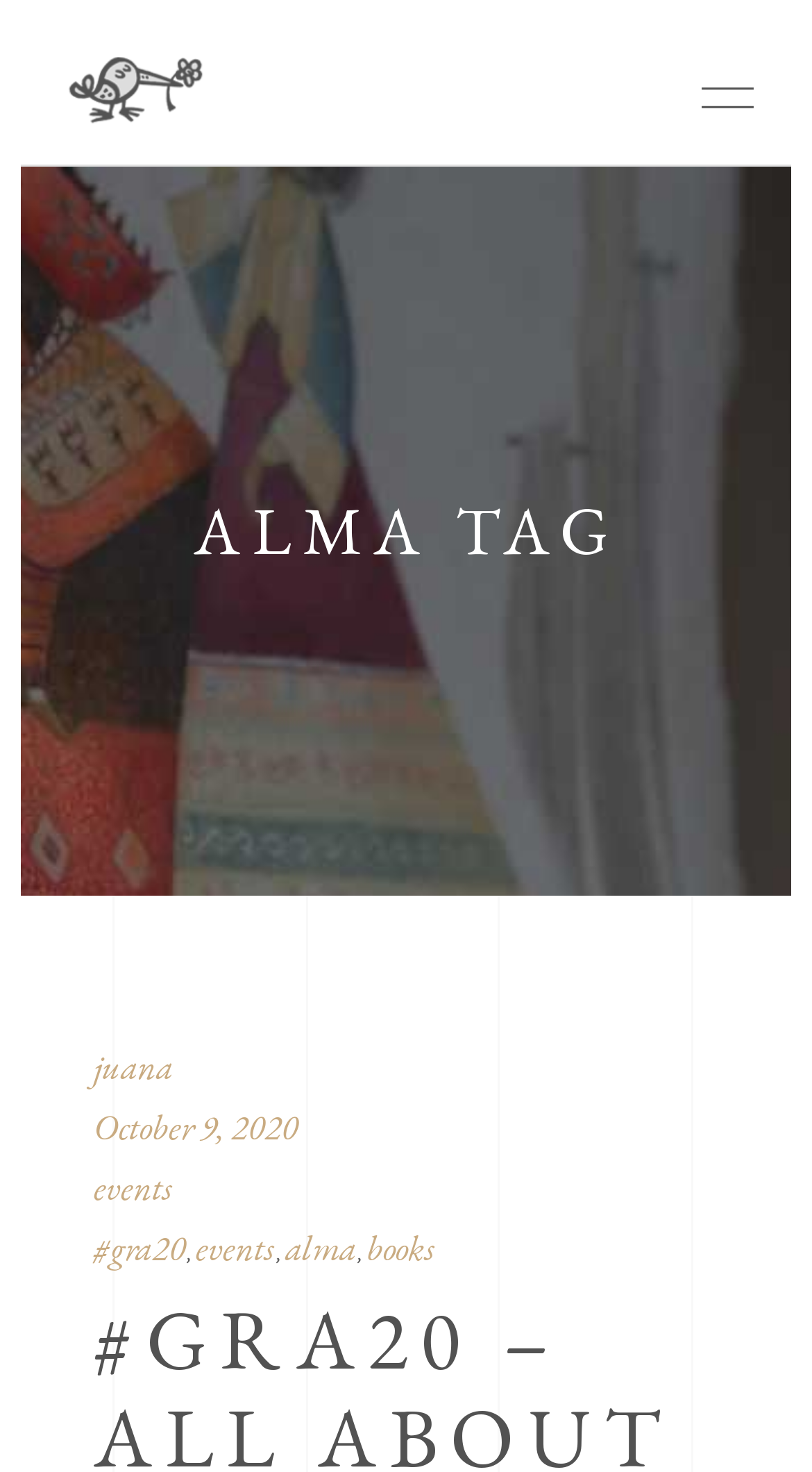Determine the bounding box coordinates of the region that needs to be clicked to achieve the task: "Visit the '#CHRISTMAS' page".

None